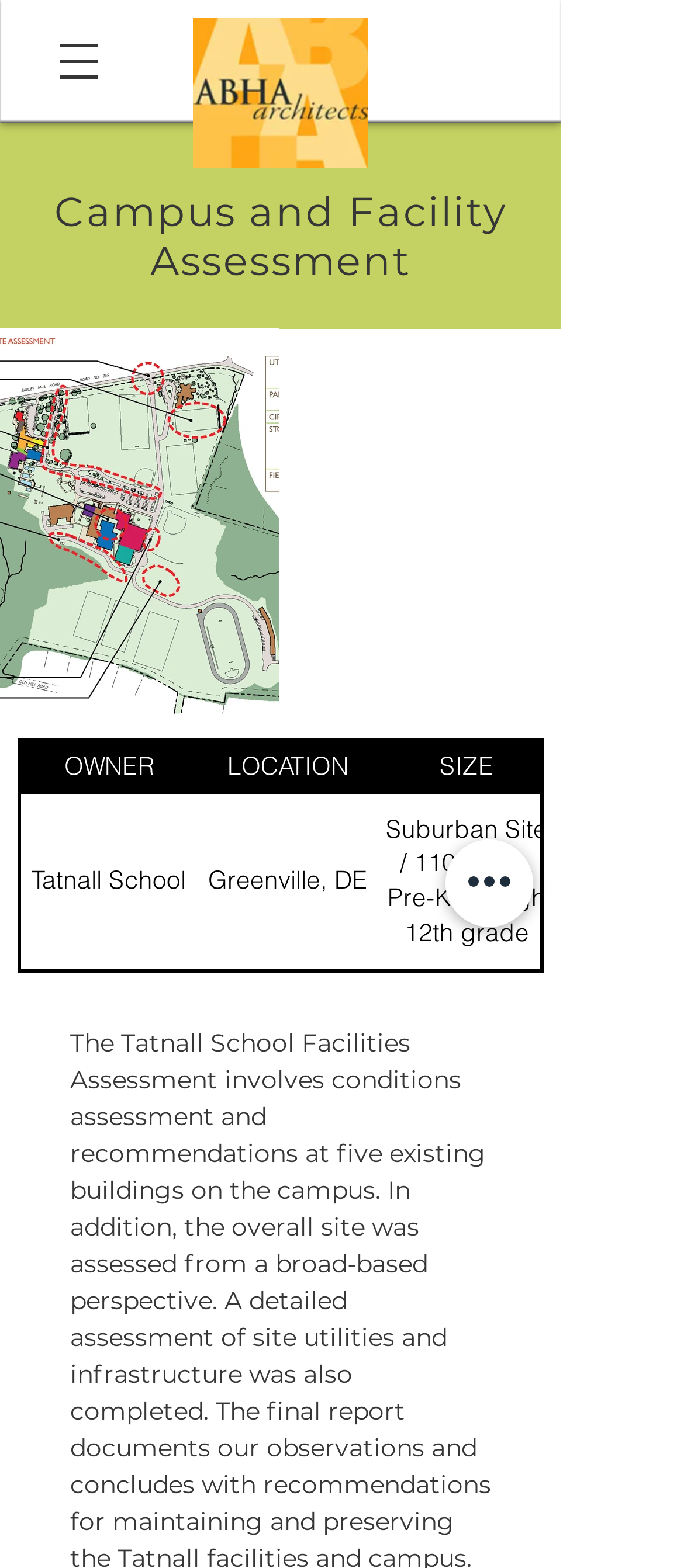Create a detailed narrative of the webpage’s visual and textual elements.

The webpage is about Campus and Facility Assessment. At the top left, there is a button to open the navigation menu. Next to it, on the top center, is a logo image of 150-logo.jpg. Below the logo, there is a heading that reads "Campus and Facility Assessment". 

On the top right, there are two buttons with no text. Below these buttons, there is a table that takes up most of the page. The table has three column headers: "OWNER", "LOCATION", and "SIZE". Below the column headers, there is a row with three cells containing information about a facility: "Tatnall School" in the "OWNER" column, "Greenville, DE" in the "LOCATION" column, and "Suburban Site / 110 acres, Pre-K through 12th grade" in the "SIZE" column.

At the bottom right, there is a button labeled "Quick actions".